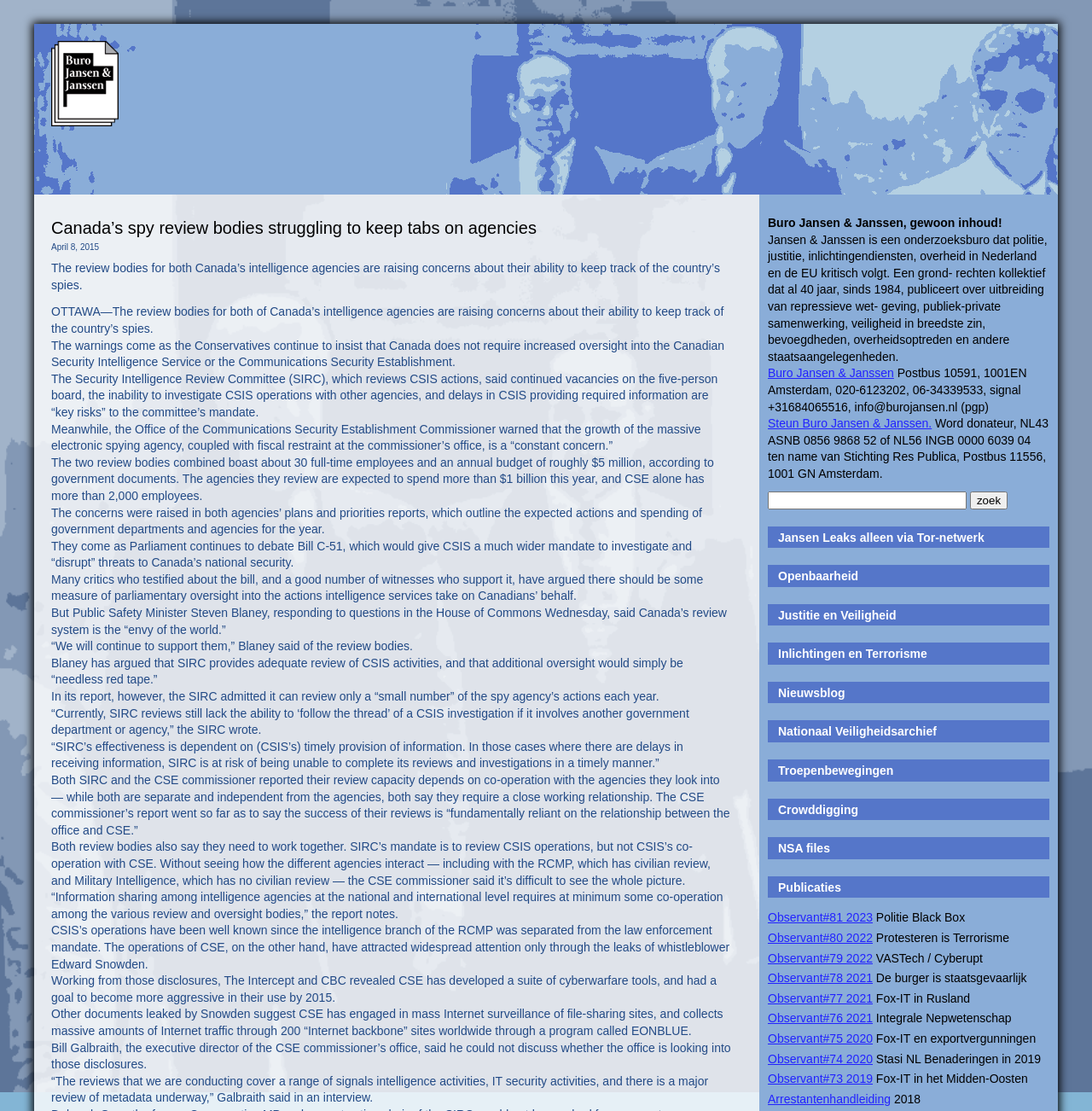Determine the bounding box coordinates of the target area to click to execute the following instruction: "Click the 'Nieuwsblog' link."

[0.712, 0.617, 0.774, 0.63]